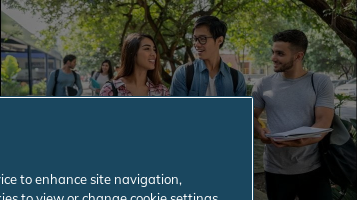Offer a detailed explanation of what is depicted in the image.

The image depicts a vibrant college campus scene featuring three students engaged in a lively conversation as they walk together. The backdrop includes other students and a lush green environment, setting a dynamic and friendly atmosphere. This moment captures the essence of student life, emphasizing community and connection, which is a key theme in the featured blogs on college coaching and advice. The image relates to topics that explore how to navigate college life effectively, including managing college expenses and maximizing merit aid, resonating with the overarching theme of the content surrounding college coaching available on the site.